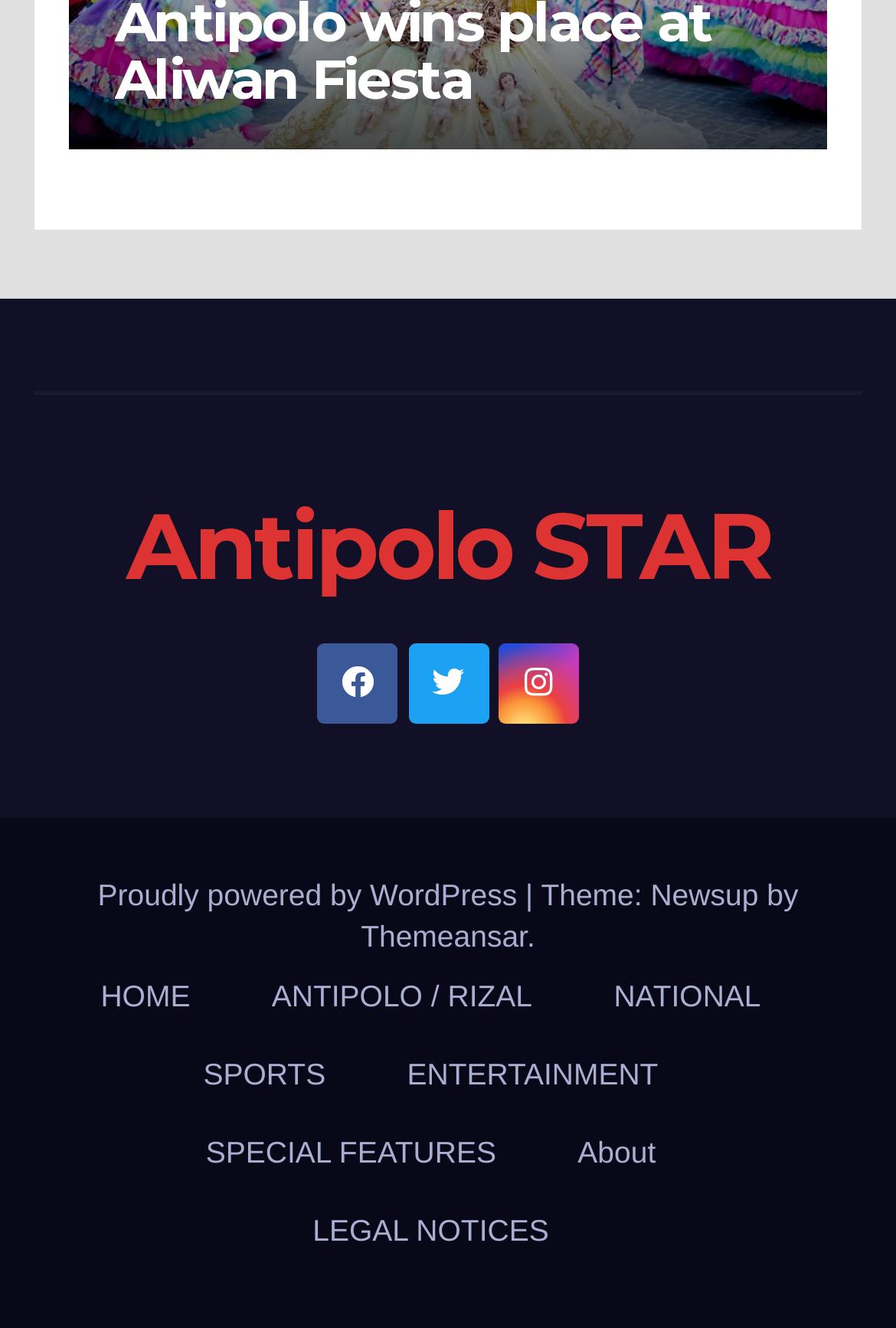Using the information in the image, give a detailed answer to the following question: What is the last link at the bottom of the webpage?

The last link at the bottom of the webpage can be determined by looking at the links at the bottom of the webpage, which include 'About', 'SPECIAL FEATURES', and 'LEGAL NOTICES', with 'LEGAL NOTICES' being the last one.